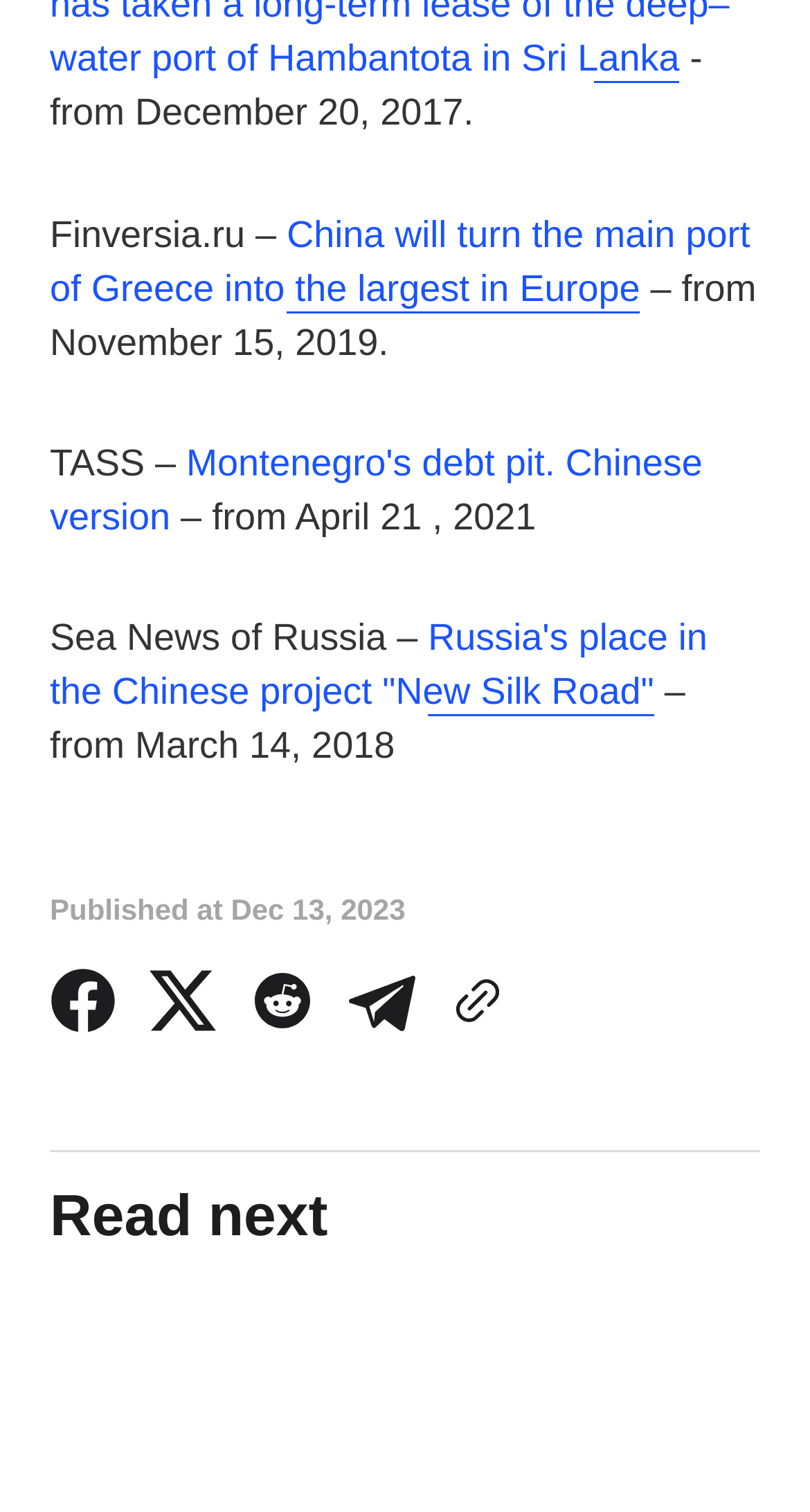Provide a one-word or short-phrase answer to the question:
What is the date of the published article?

Dec 13, 2023